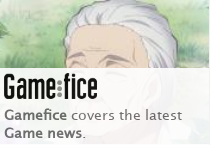Offer a detailed explanation of the image and its components.

This image features the branding for "Game:fice," which is a platform dedicated to delivering the latest updates and news in the gaming industry. The caption highlights that "Game:fice covers the latest Game news," emphasizing its role as a source for information related to video games. Accompanying this text is an illustrative image, likely relevant to the gaming content, showcasing a character or scene that captures the spirit of gaming culture. The overall design integrates a playful aesthetic, reflecting the vibrant and dynamic nature of the gaming community.